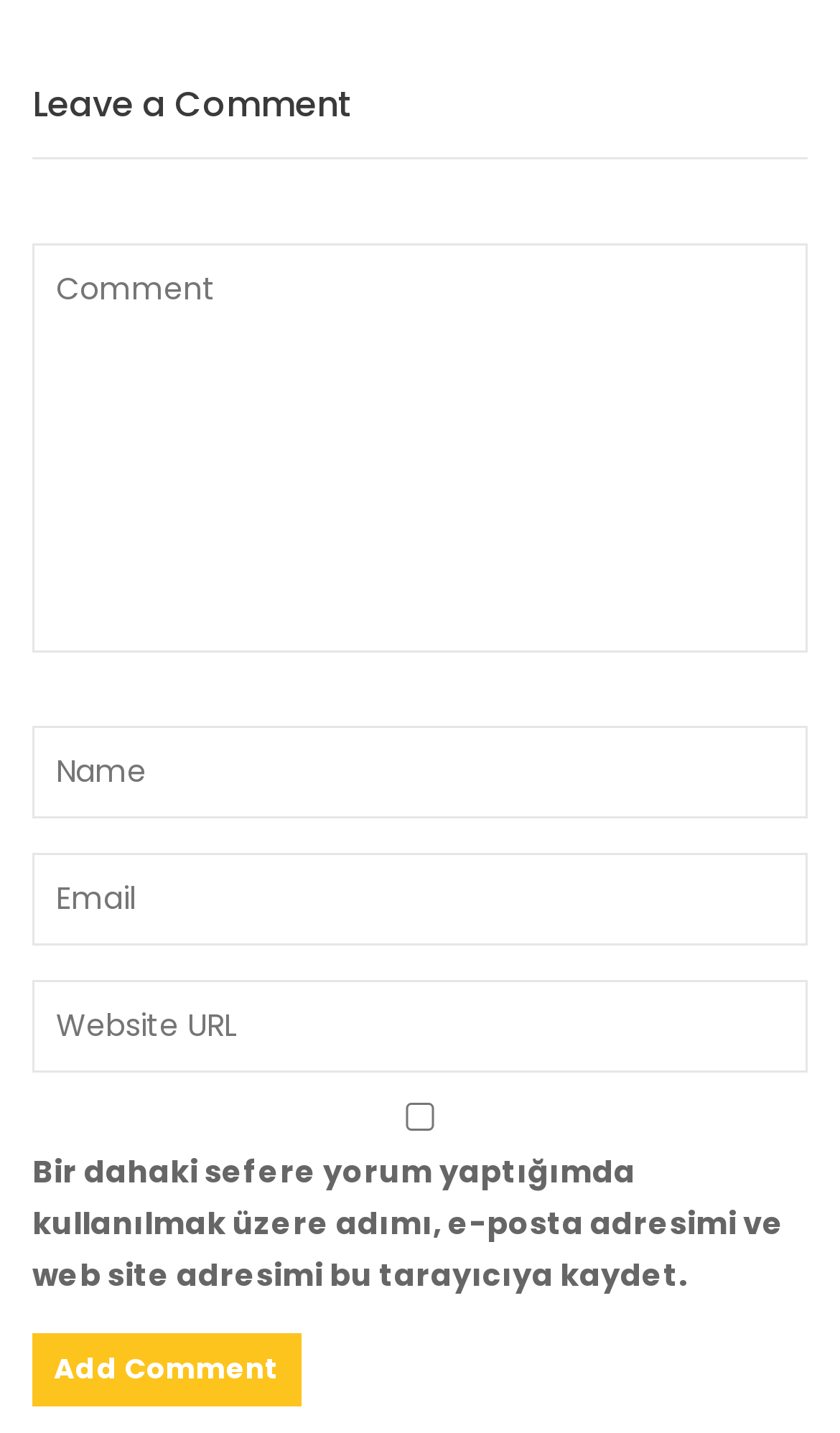Use the information in the screenshot to answer the question comprehensively: How many textboxes are required?

I counted the number of textboxes with the 'required' attribute set to True, which are three.